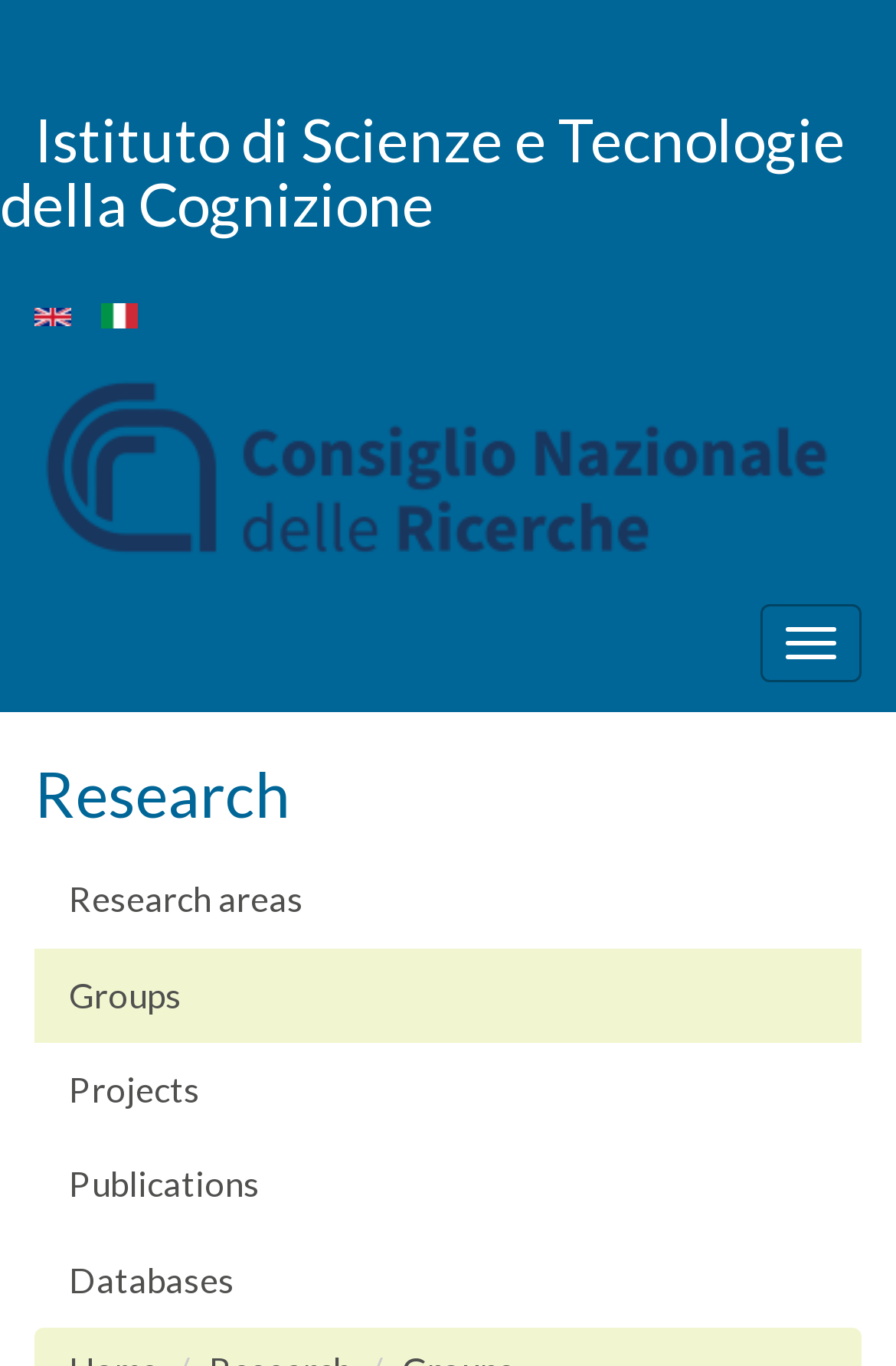Using the details in the image, give a detailed response to the question below:
What is the purpose of the 'Toggle navigation' button?

The 'Toggle navigation' button is located at the top right corner of the webpage, and its purpose is to navigate through the webpage's content, possibly to show or hide the navigation menu.